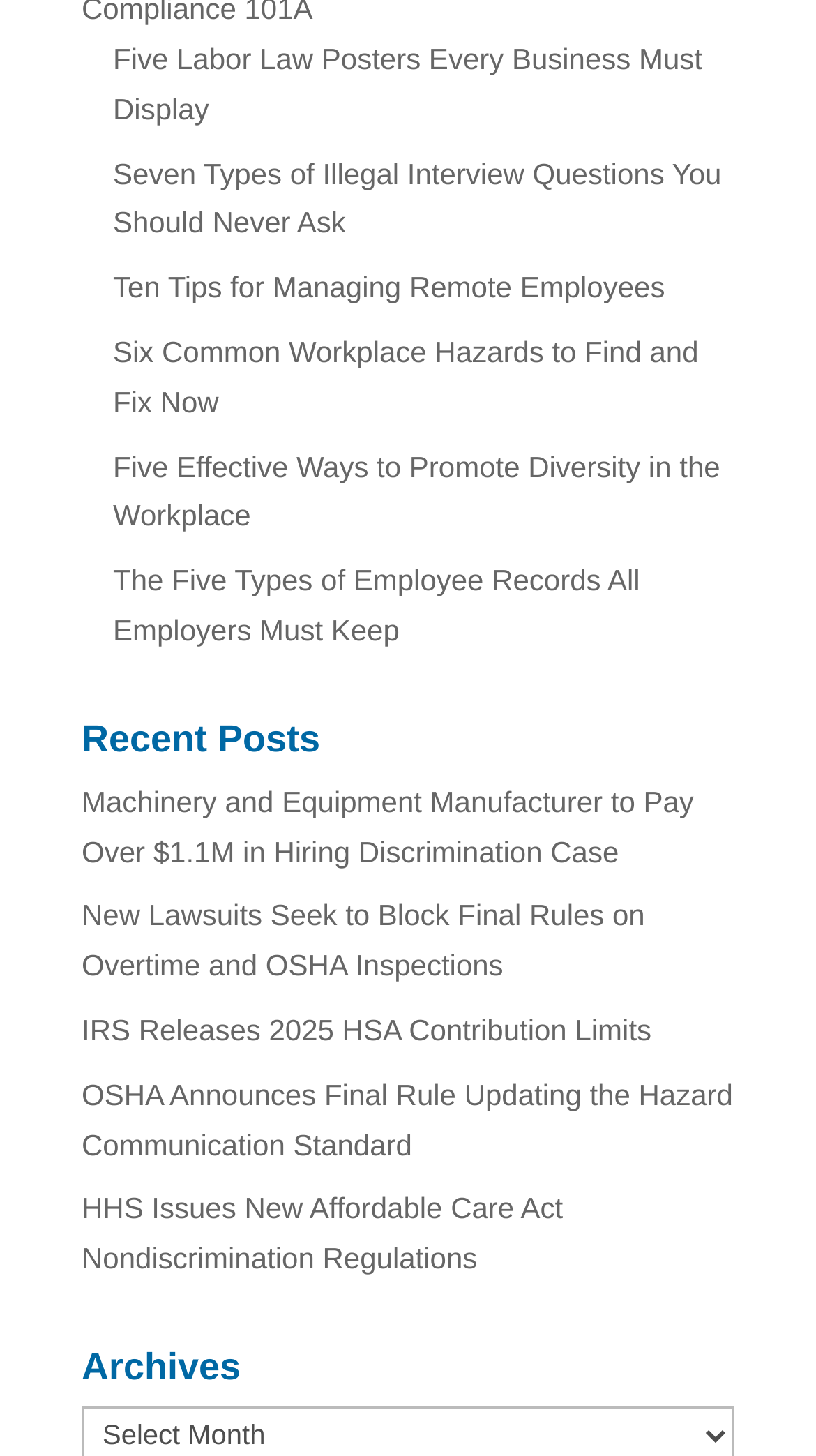Determine the bounding box coordinates of the section to be clicked to follow the instruction: "Check IRS releases". The coordinates should be given as four float numbers between 0 and 1, formatted as [left, top, right, bottom].

[0.1, 0.696, 0.798, 0.719]